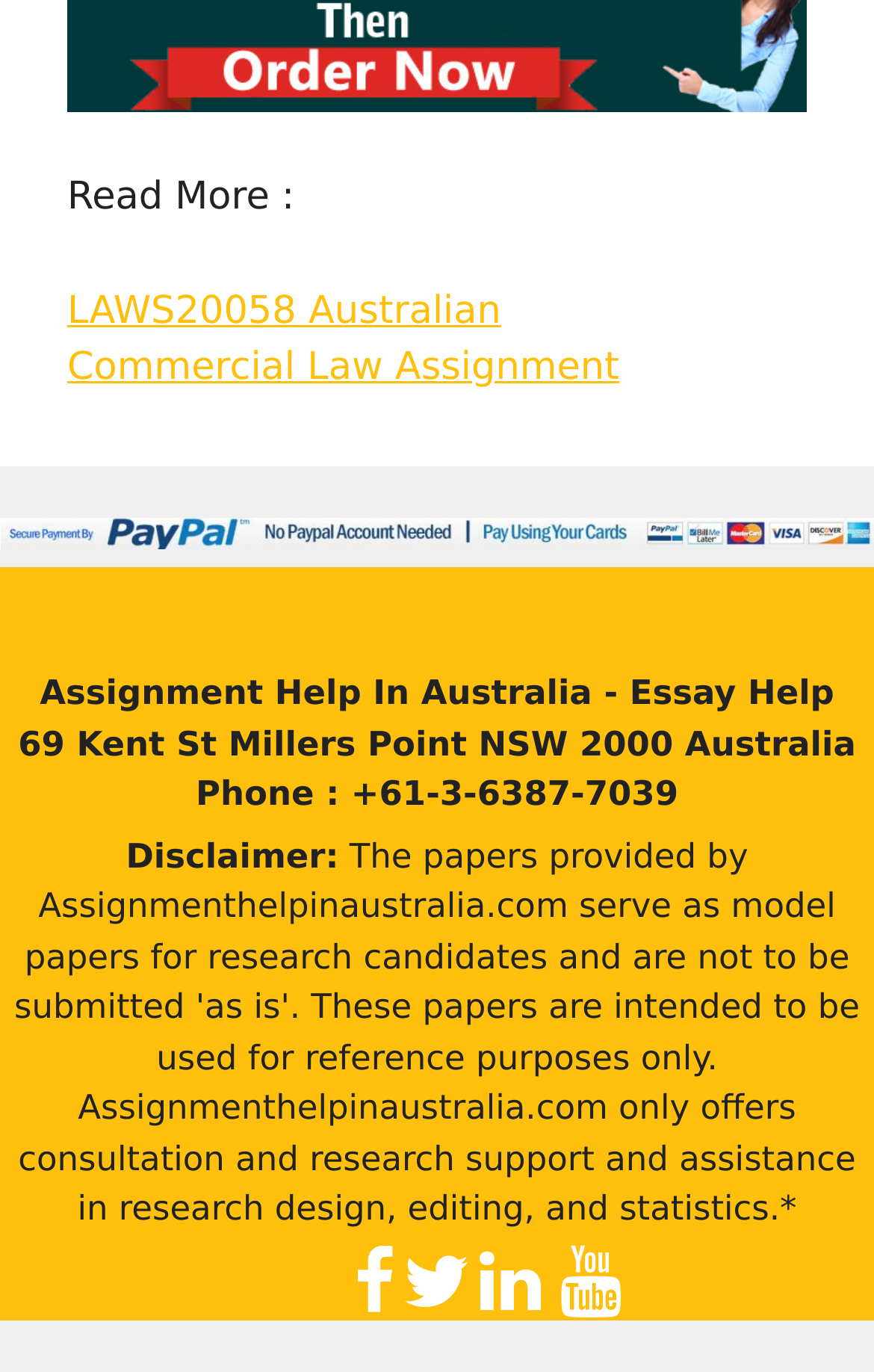What is the company's phone number?
Please provide an in-depth and detailed response to the question.

I found the phone number by looking at the StaticText element with the text 'Phone : +61-3-6387-7039' which is located at the bottom of the page.